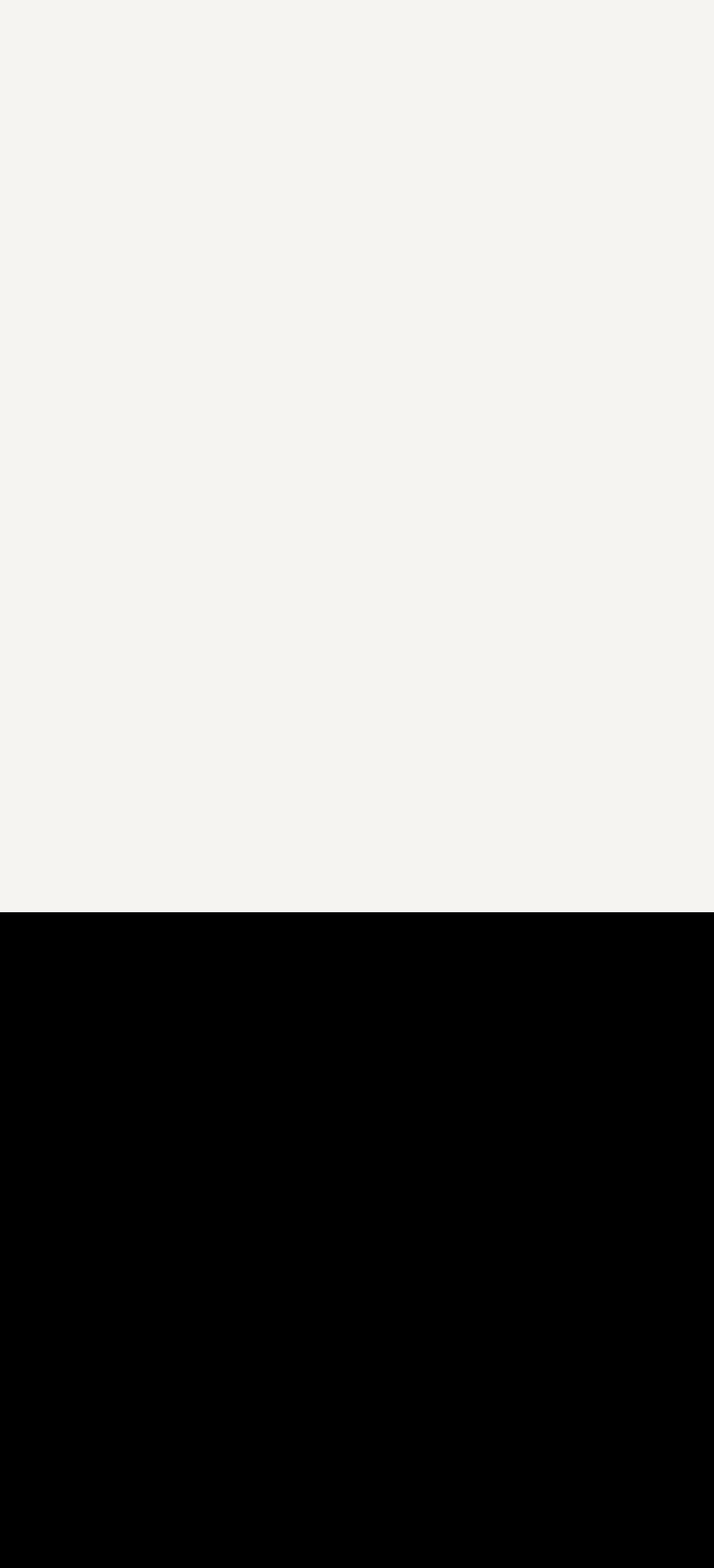Find the bounding box coordinates for the HTML element described as: "China (GBP £)". The coordinates should consist of four float values between 0 and 1, i.e., [left, top, right, bottom].

[0.051, 0.802, 0.309, 0.844]